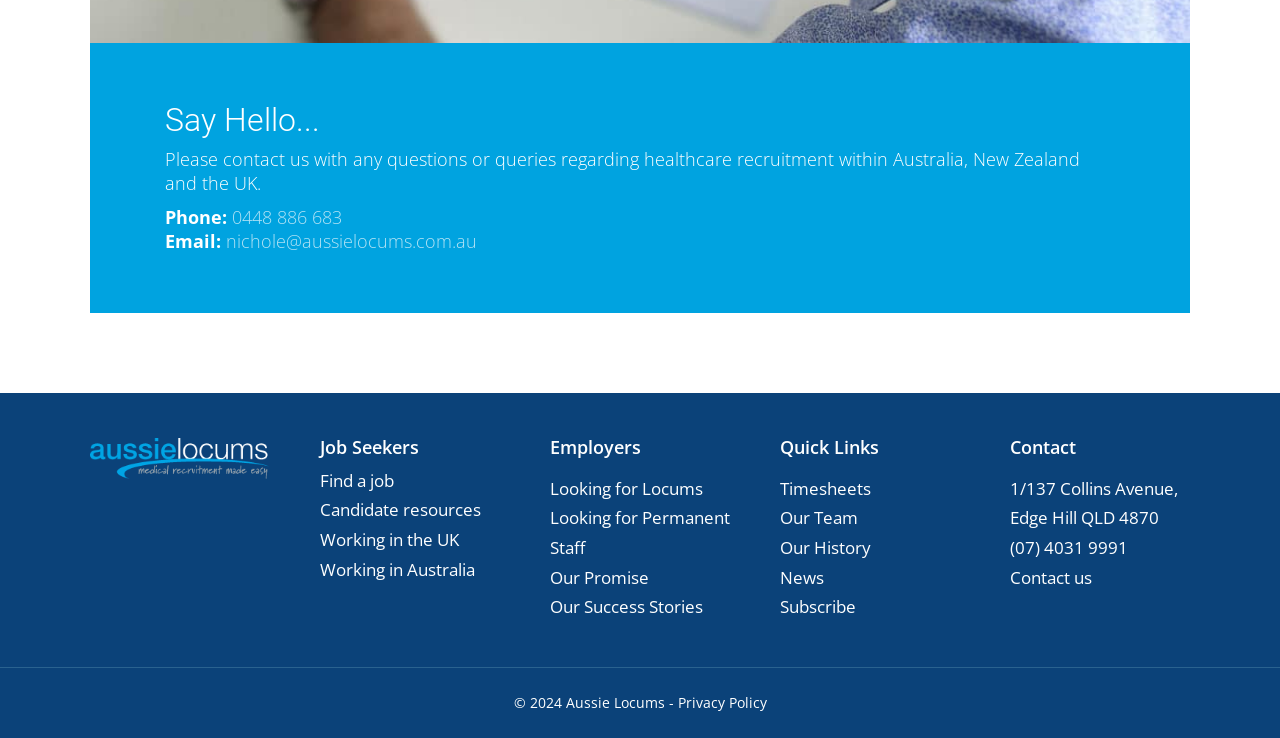What is the address of Aussie Locums?
Look at the webpage screenshot and answer the question with a detailed explanation.

I found the address by looking at the static text elements within the complementary element with ID 78, which represents the 'Contact' footer widget.